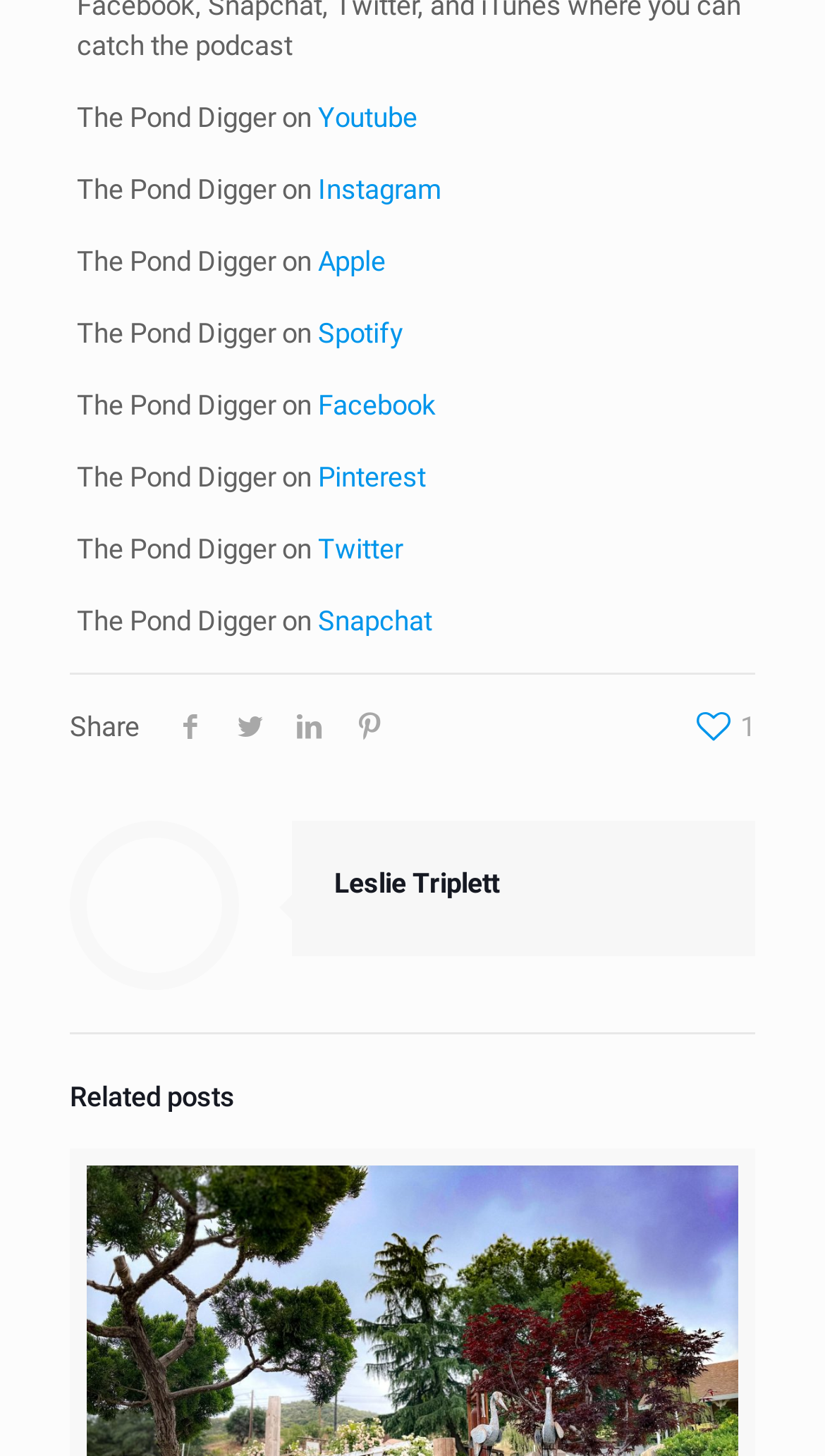What is the purpose of the links with icons?
Examine the image and give a concise answer in one word or a short phrase.

Share